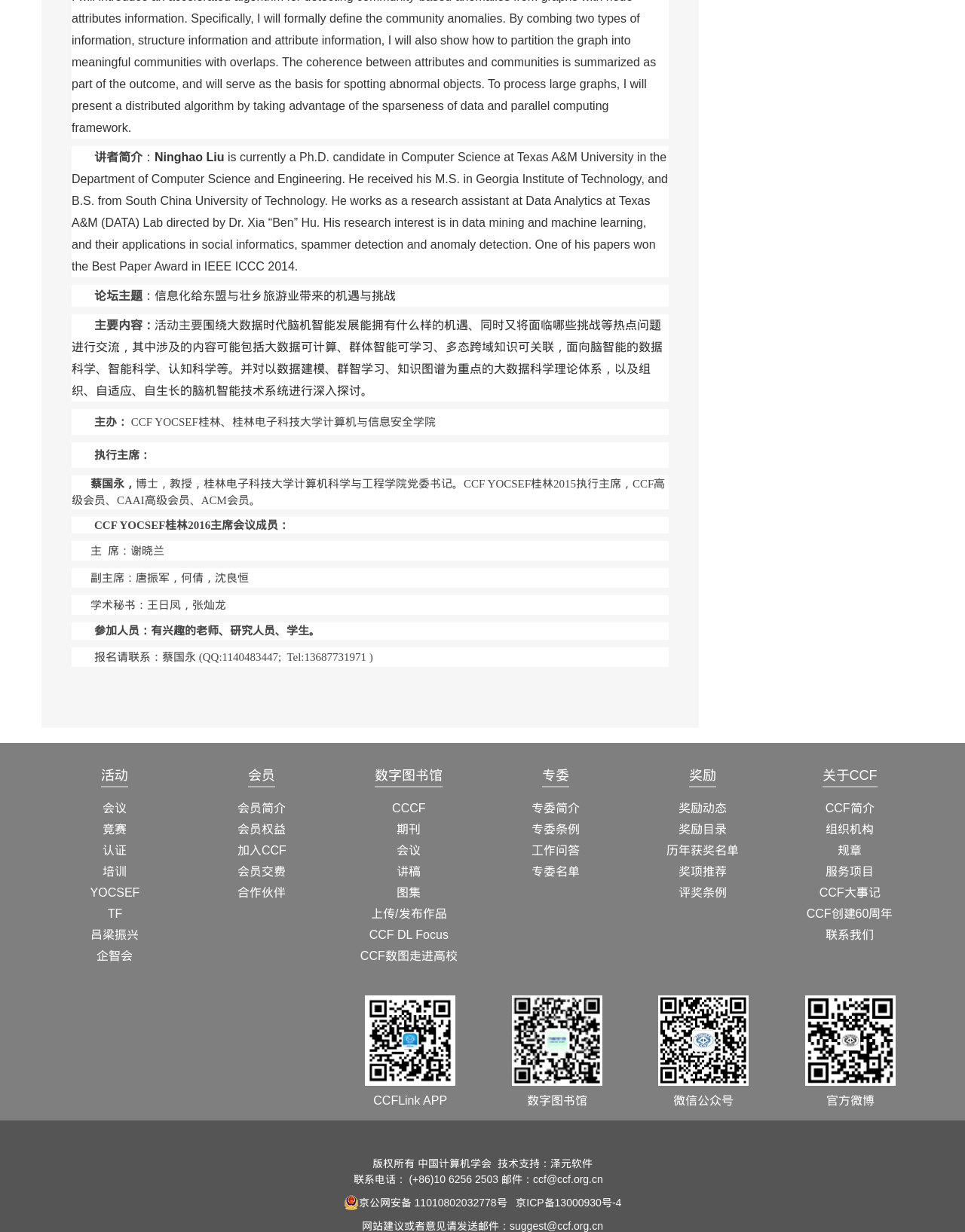Provide the bounding box coordinates of the HTML element this sentence describes: "历年获奖名单". The bounding box coordinates consist of four float numbers between 0 and 1, i.e., [left, top, right, bottom].

[0.66, 0.682, 0.797, 0.699]